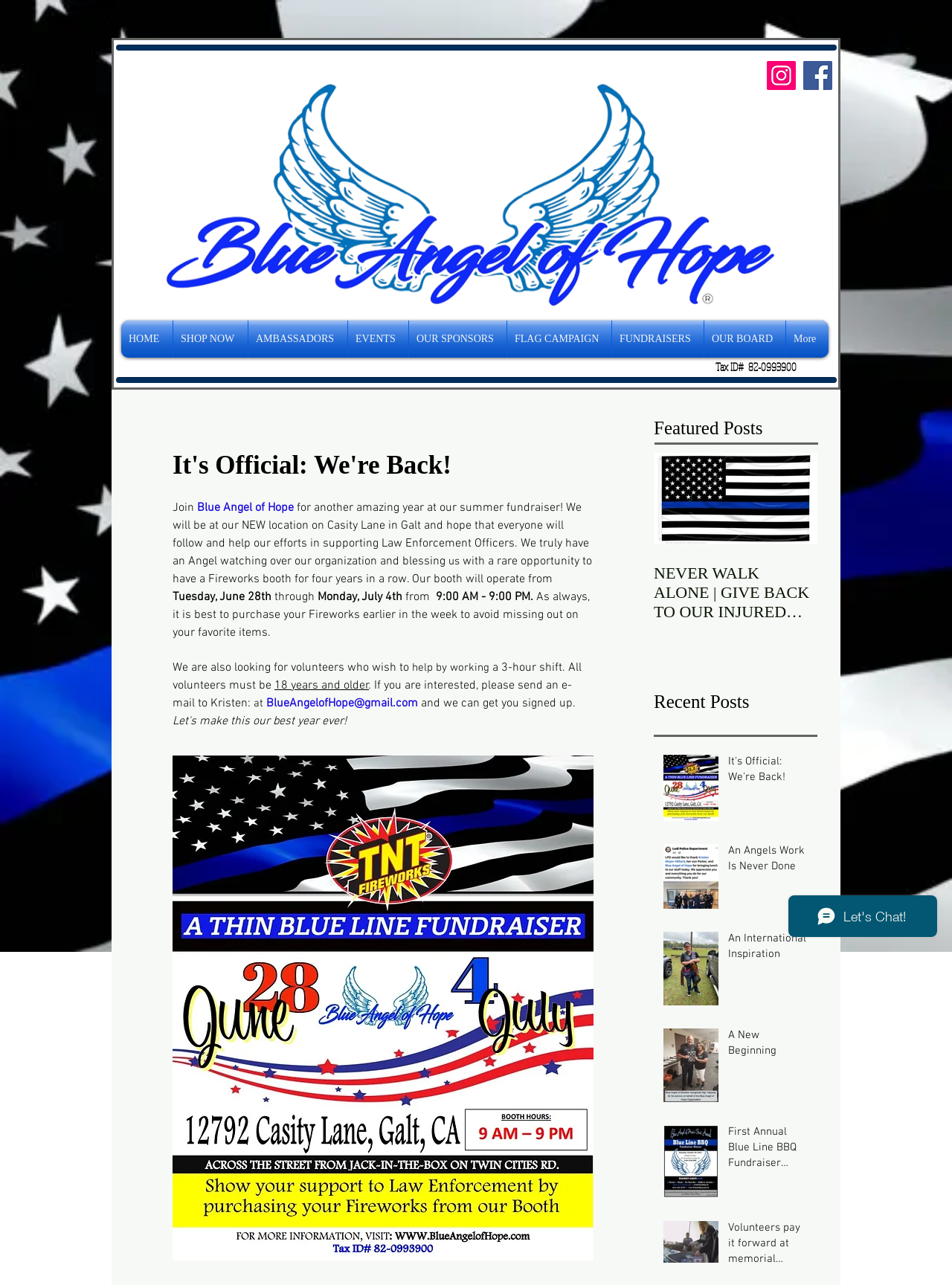Please specify the bounding box coordinates of the clickable region to carry out the following instruction: "Click the NEVER WALK ALONE | GIVE BACK TO OUR INJURED OFFICERS post". The coordinates should be four float numbers between 0 and 1, in the format [left, top, right, bottom].

[0.687, 0.352, 0.859, 0.516]